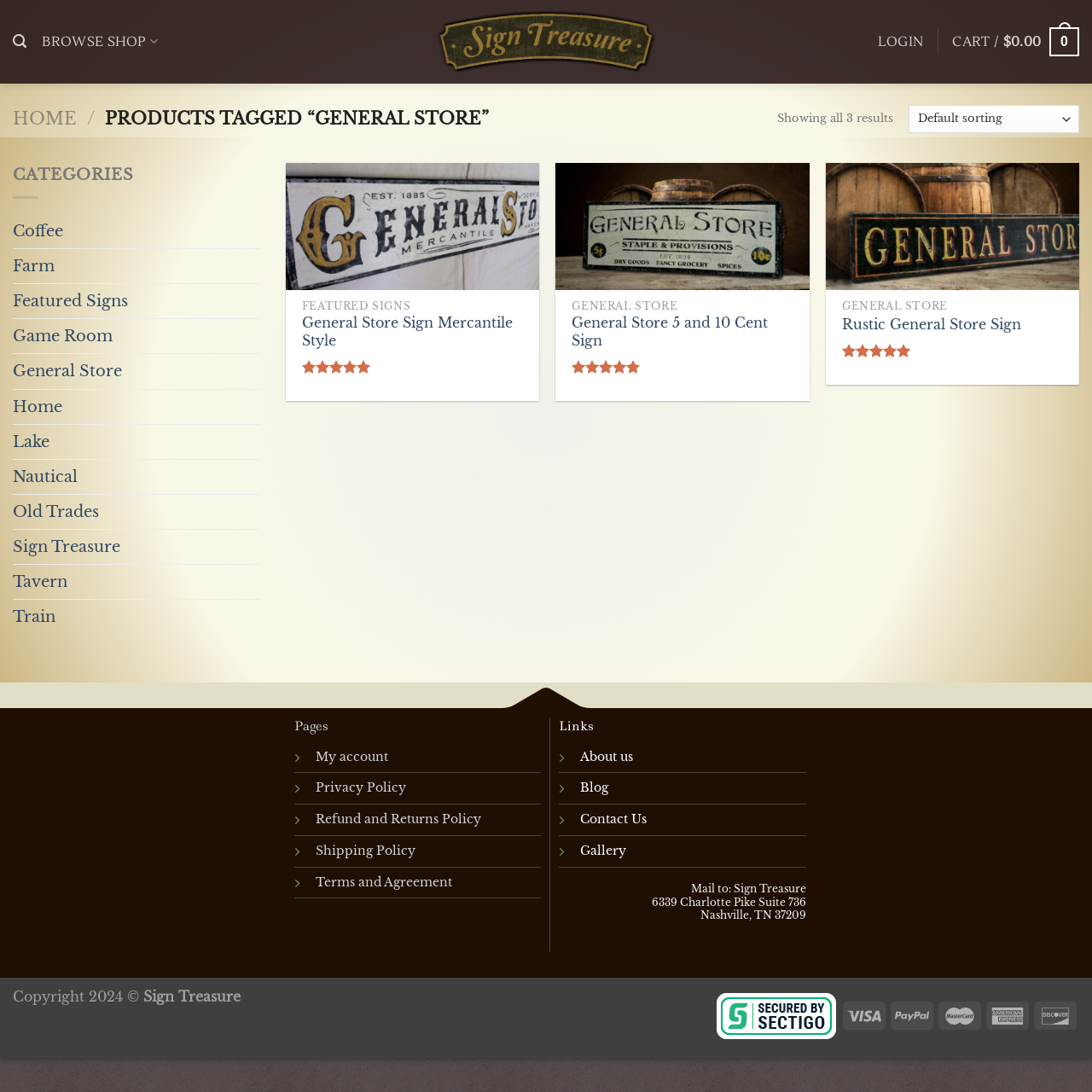What is the company's email address?
Kindly give a detailed and elaborate answer to the question.

I found the company's email address by looking at the StaticText element that says 'Mail to: Sign Treasure'. This indicates that the company's email address is 'Sign Treasure'.